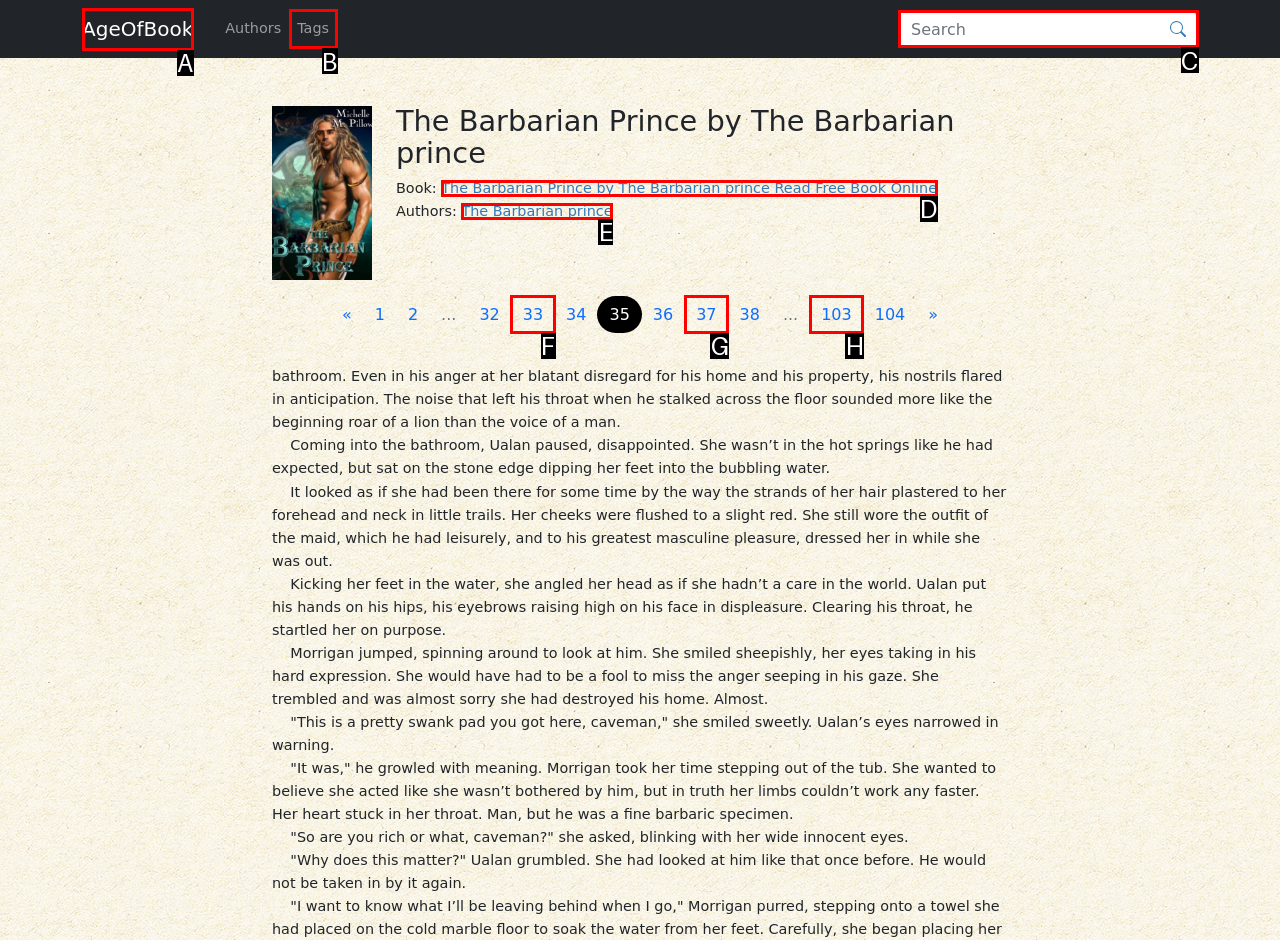Pick the option that should be clicked to perform the following task: Search for a book
Answer with the letter of the selected option from the available choices.

C